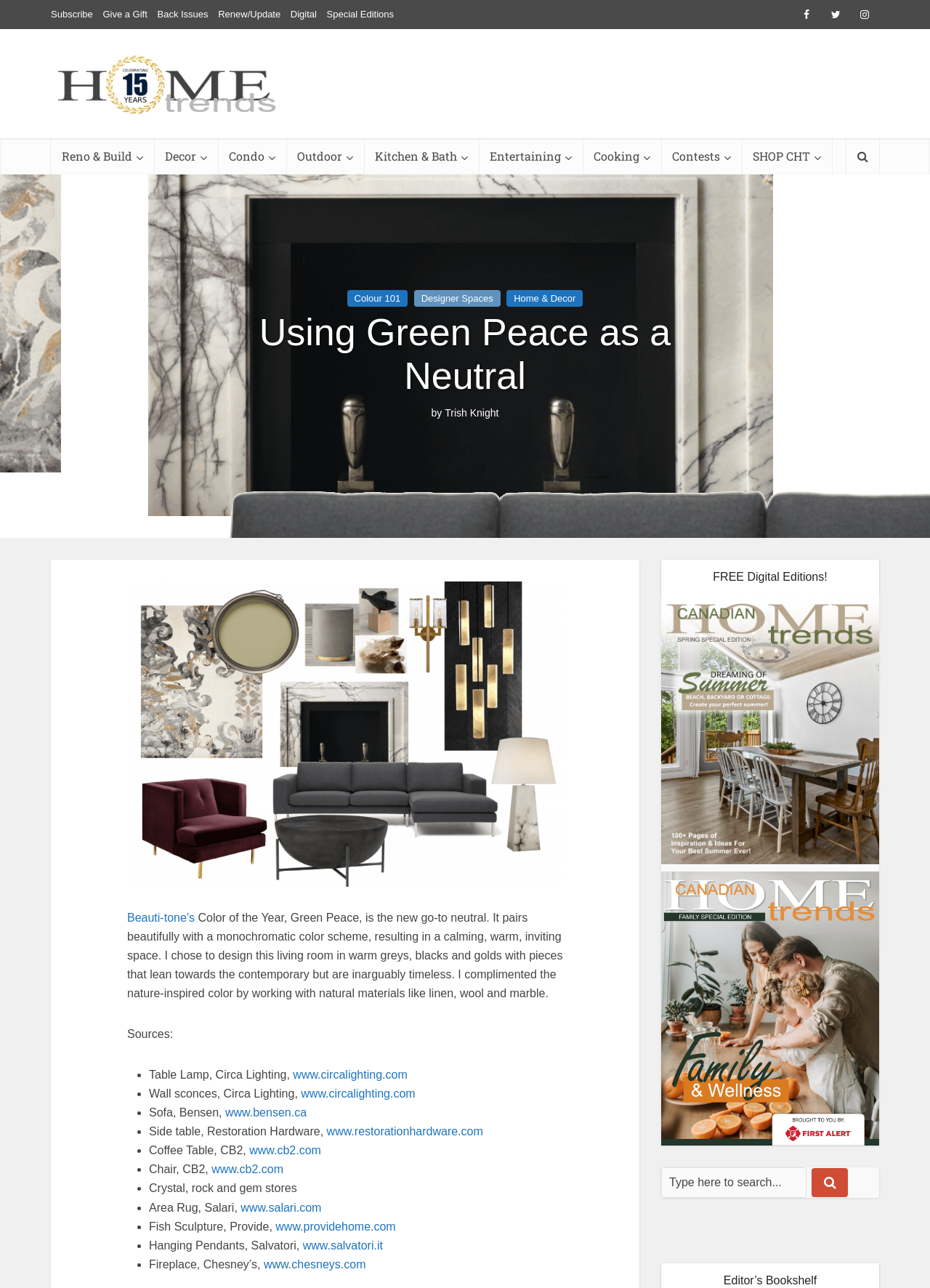How many links are there in the top navigation bar? From the image, respond with a single word or brief phrase.

7